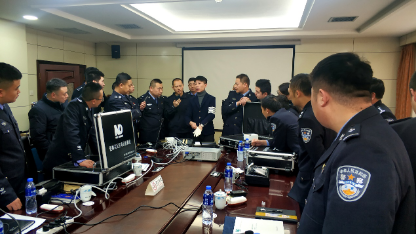Describe the image thoroughly, including all noticeable details.

The image captures a training conference organized by the Anti-Drug Division of the Gansu Provincial Public Security Department, focused on hair drug detection technology. The setting appears to be a conference room where law enforcement officials are engaged in discussions, likely led by a speaker or trainer. Multiple participants are gathered around a central figure, indicating an interactive training session. 

The atmosphere suggests active learning, as police representatives from various regions of Gansu Province participate. On the table, various technical equipment and materials are visible, possibly related to the hair drug detection processes being taught. This event aimed to enhance the skills of anti-drug personnel, underscoring the importance of effective technology in combating drug-related issues.